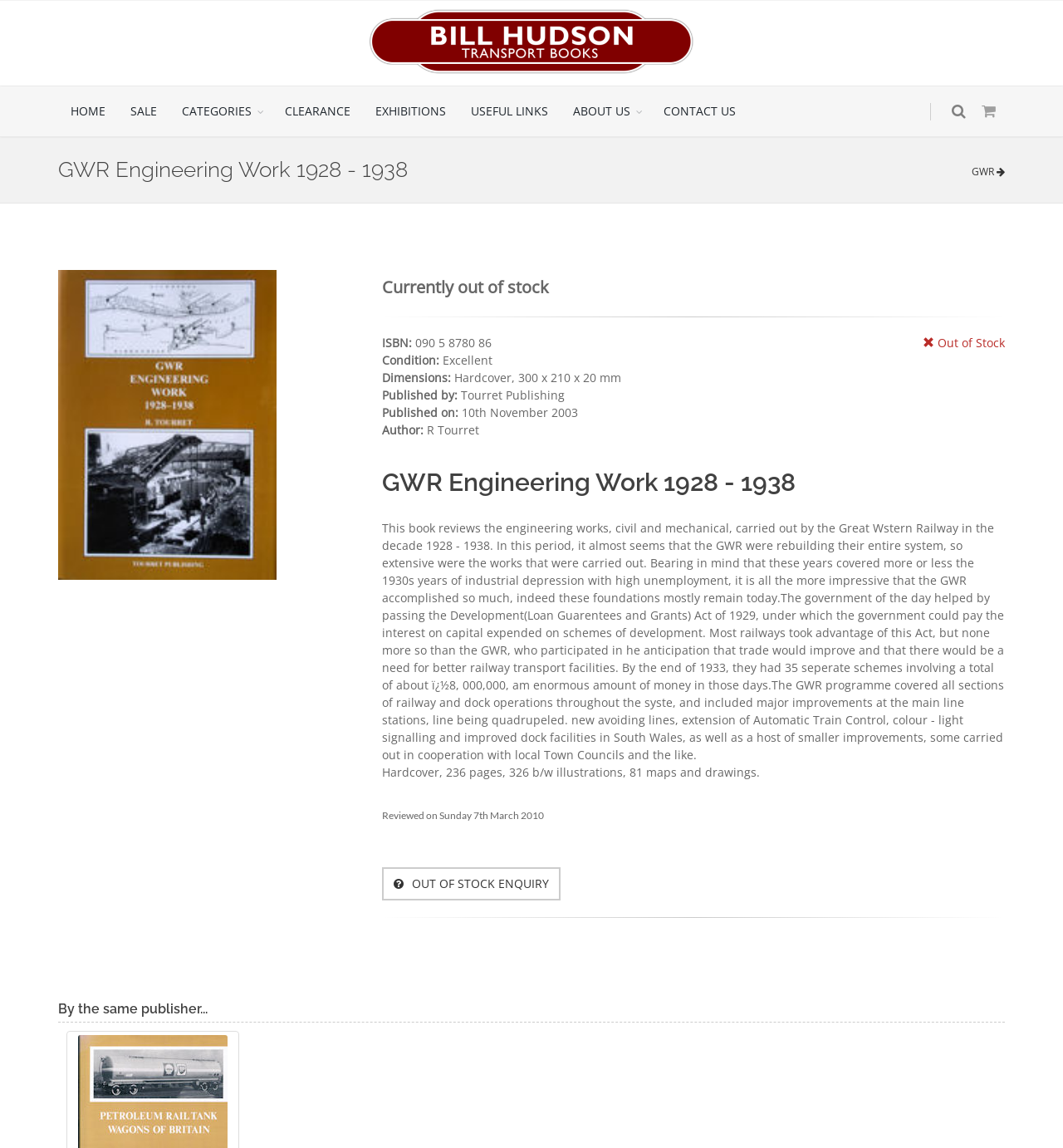Based on the element description: "CONTACT US", identify the UI element and provide its bounding box coordinates. Use four float numbers between 0 and 1, [left, top, right, bottom].

[0.612, 0.075, 0.704, 0.119]